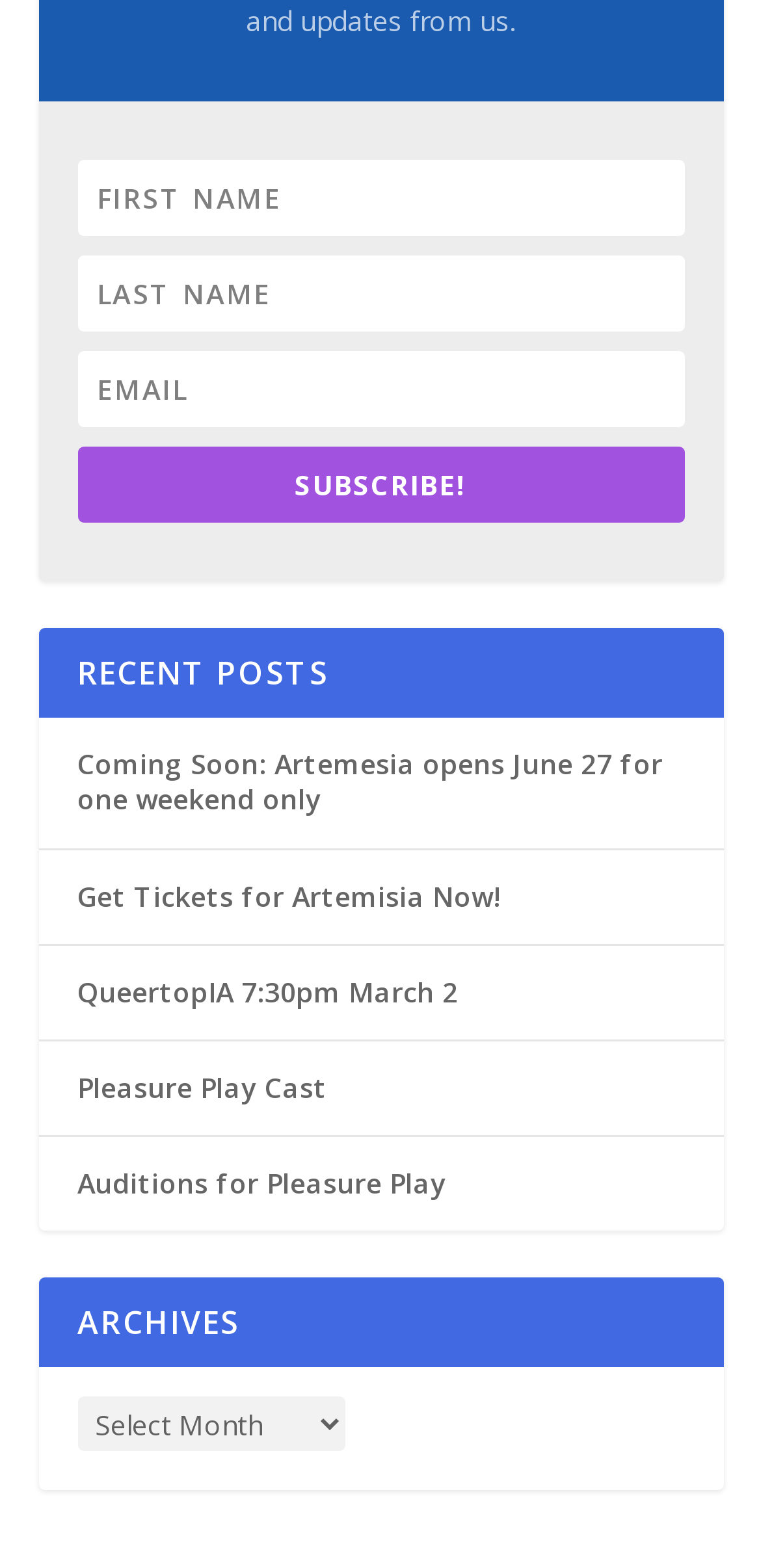Please pinpoint the bounding box coordinates for the region I should click to adhere to this instruction: "Enter first name".

[0.101, 0.102, 0.899, 0.151]